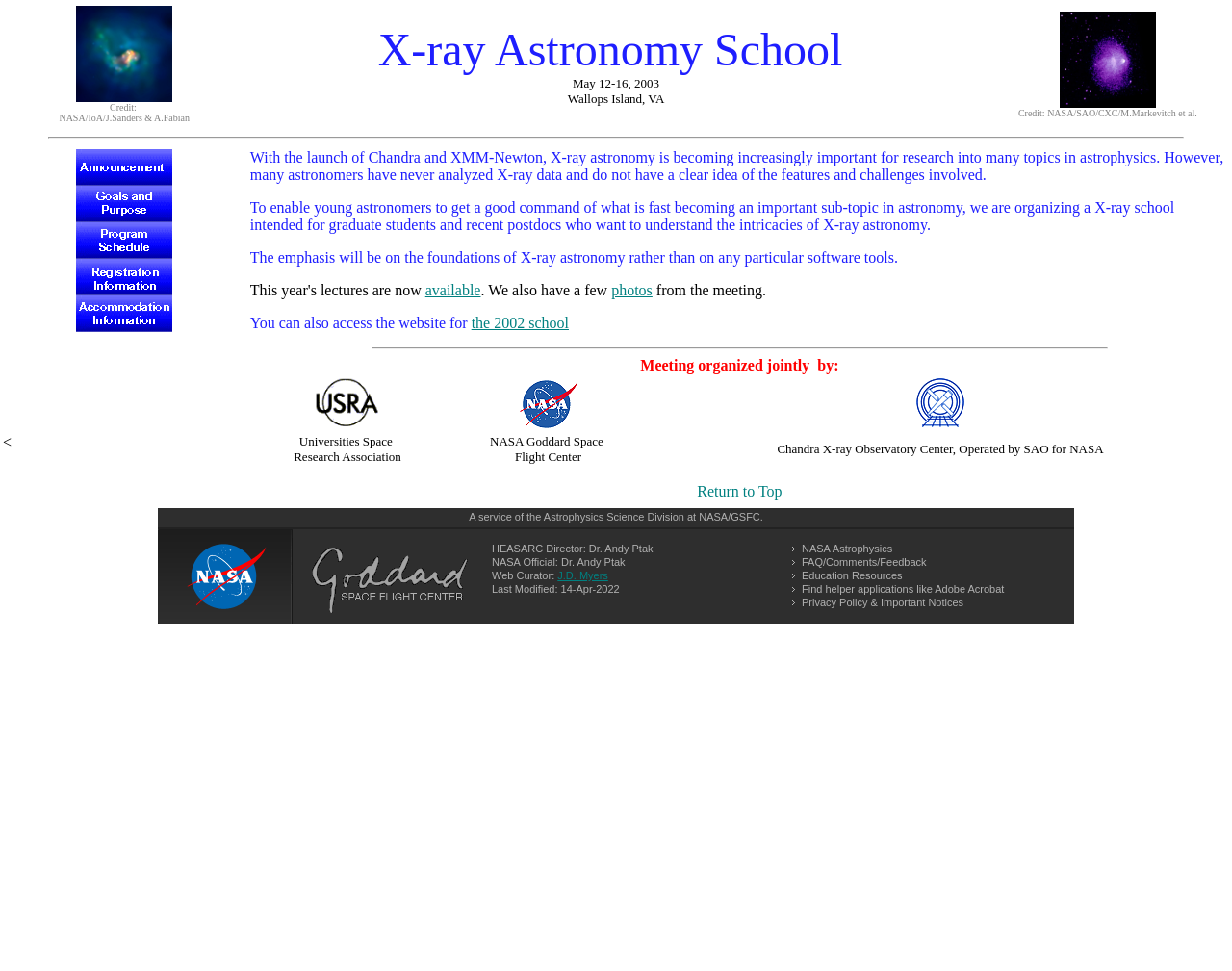Offer a meticulous description of the webpage's structure and content.

The webpage is about the 2003 X-ray Astronomy School, which is an educational event focused on X-ray astronomy. At the top of the page, there is a layout table with three cells, each containing an image and a description. The first image is of the Centaurus Cluster, a galaxy cluster about 170 million light years from Earth, with a credit to NASA/IoA/J.Sanders & A.Fabian. The second cell contains the title "X-ray Astronomy School" and the dates "May 12-16, 2003" and the location "Wallops Island, VA". The third cell has an image of 1E0657-56, an extremely hot galaxy cluster about 4 billion light years from Earth, with a credit to NASA/SAO/CXC/M.Markevitch et al.

Below this table, there is a horizontal separator, followed by another layout table with a single row and two cells. The first cell contains a list of links to different sections of the webpage, including the announcement, goals and purpose, program and schedule, registration information, and accommodation information. The second cell has a long paragraph of text describing the purpose of the X-ray school, which is to enable young astronomers to understand the intricacies of X-ray astronomy.

The text also mentions that the emphasis of the school is on the foundations of X-ray astronomy rather than on specific software tools. There are links to available lectures and photos from the meeting, as well as a link to the website for the 2002 school. The text also lists the organizations that jointly organized the meeting, including the Universities Space Research Association, NASA, and the Chandra X-ray Observatory Center.

Below this text, there is a layout table with three cells, each containing a logo and a link to the corresponding organization. The organizations are the Universities Space Research Association, NASA, and the Chandra X-ray Observatory Center.

At the bottom of the page, there is a layout table with a single row and a single cell, which contains a statement that the webpage is a service of the Astrophysics Science Division at NASA/GSFC. There are also links to the Astrophysics Science Division, NASA, and GSFC.

On the right side of the page, there are several links and images, including the NASA logo, the Goddard Space Flight Center signature logo, and links to the HEASARC director, NASA official, web curator, and last modified date. There are also links to NASA Astrophysics, FAQ/Comments/